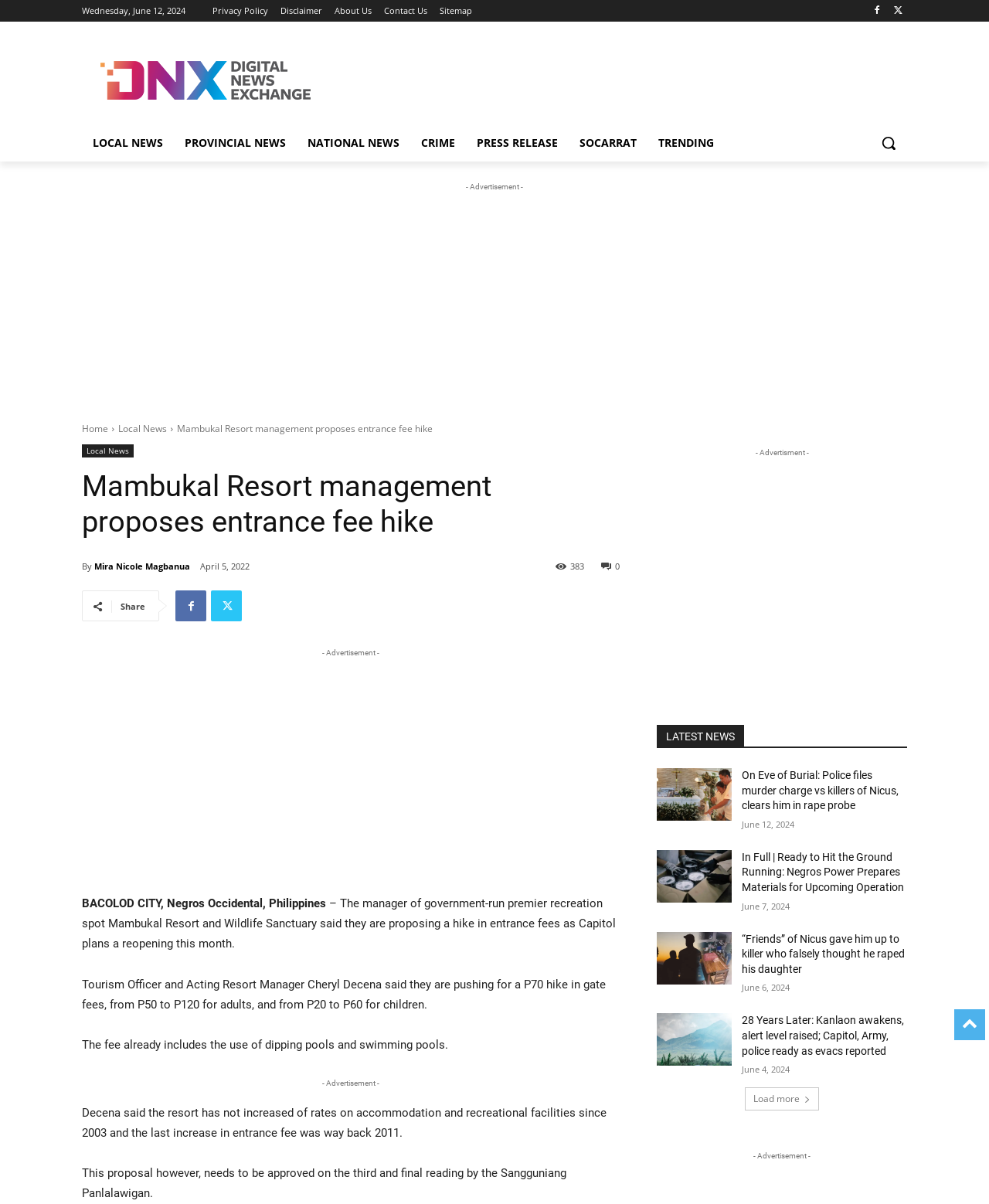Find the bounding box coordinates of the clickable region needed to perform the following instruction: "Visit the 'Home' page". The coordinates should be provided as four float numbers between 0 and 1, i.e., [left, top, right, bottom].

[0.083, 0.35, 0.109, 0.361]